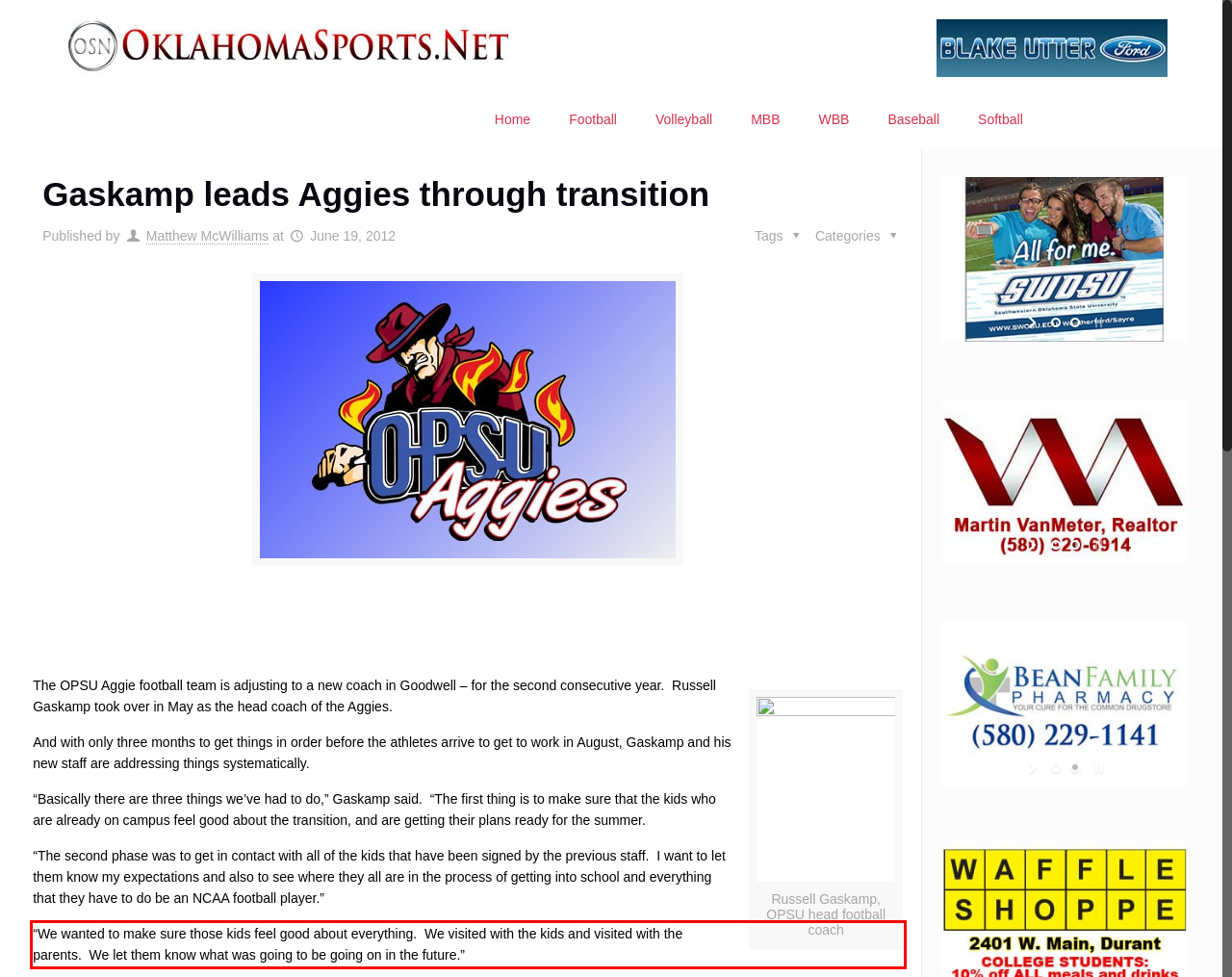Examine the screenshot of the webpage, locate the red bounding box, and generate the text contained within it.

“We wanted to make sure those kids feel good about everything. We visited with the kids and visited with the parents. We let them know what was going to be going on in the future.”